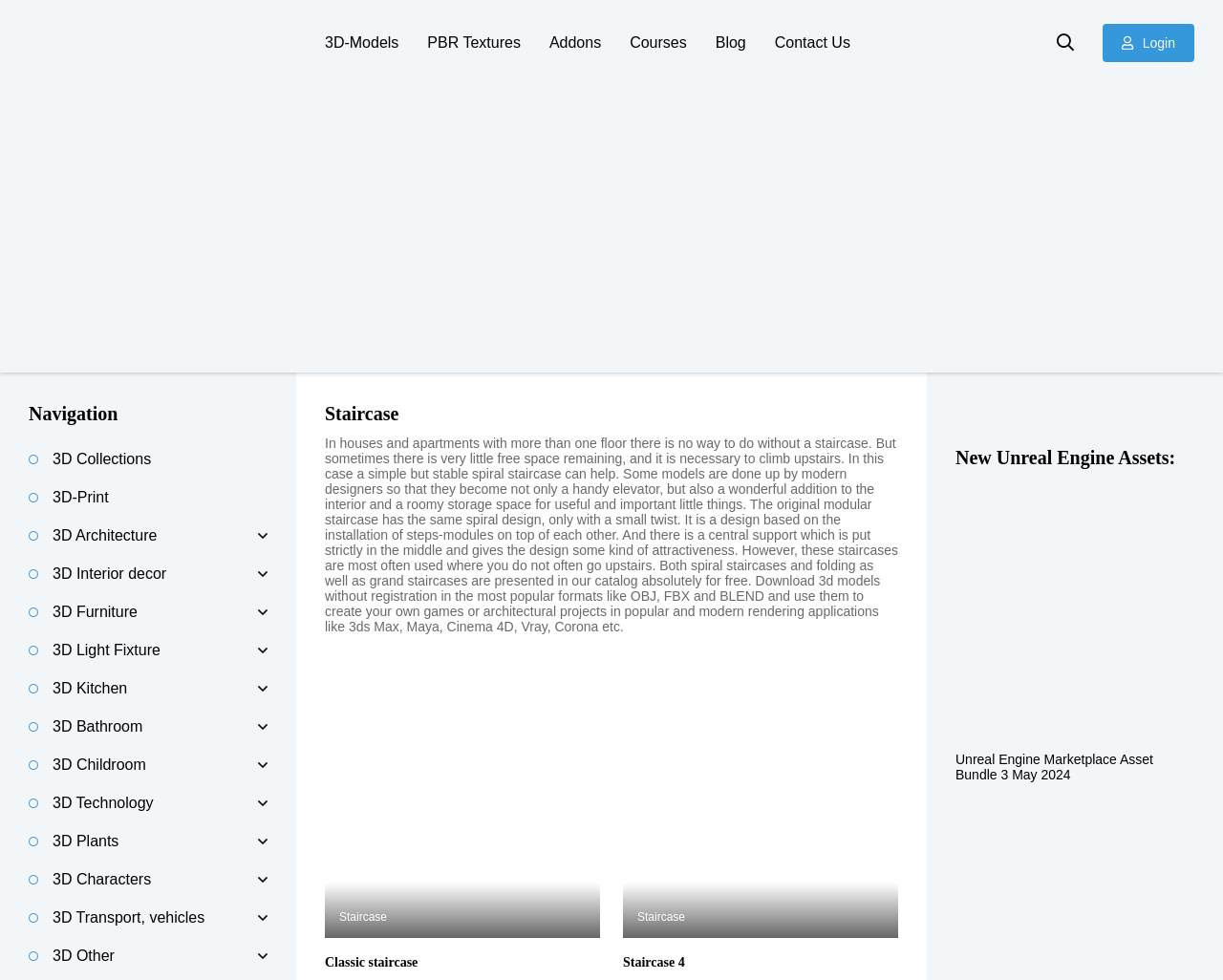Please identify the coordinates of the bounding box for the clickable region that will accomplish this instruction: "Navigate to the '3D Interior decor' category".

[0.023, 0.566, 0.219, 0.605]